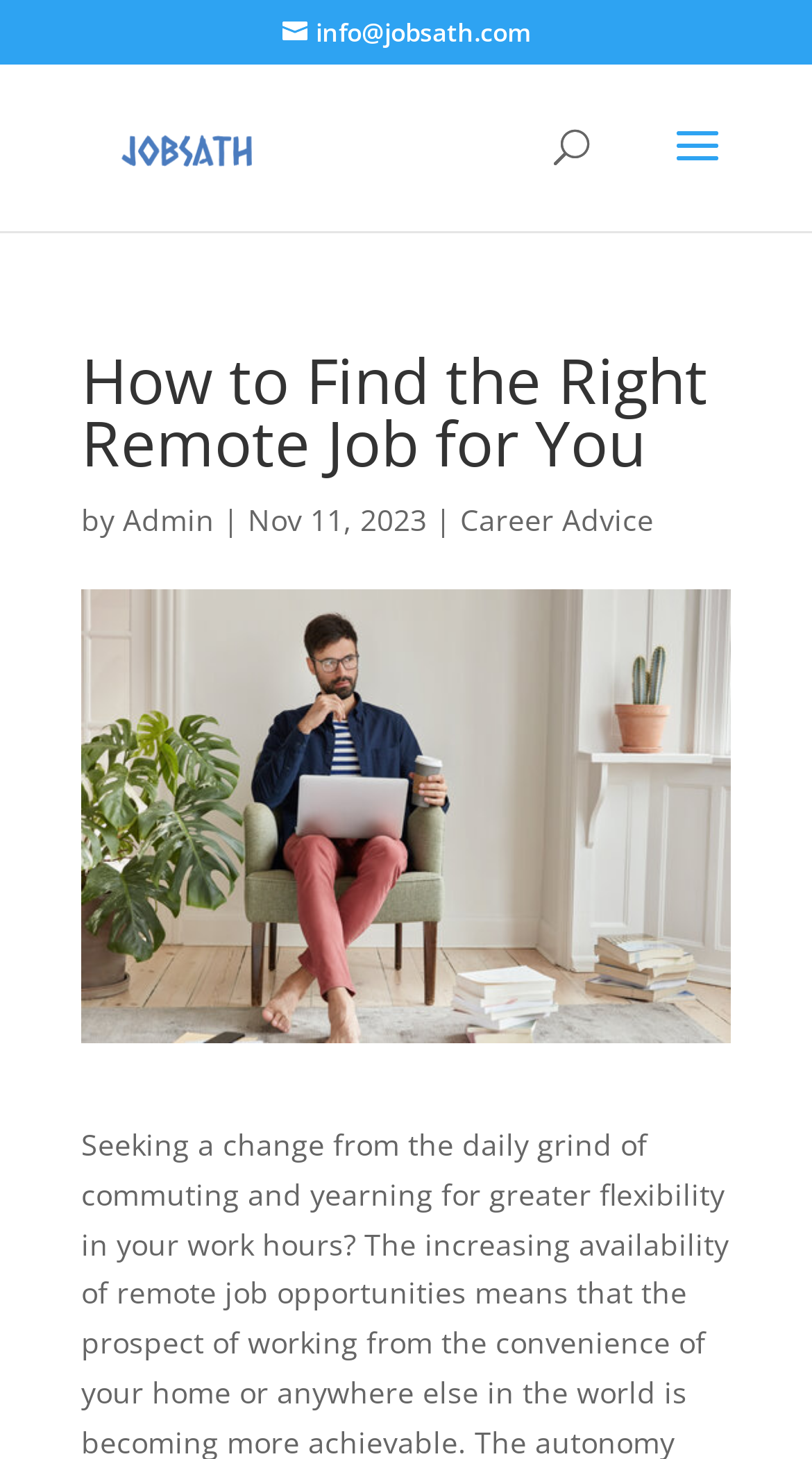Respond to the question below with a single word or phrase:
Who wrote the article?

Admin